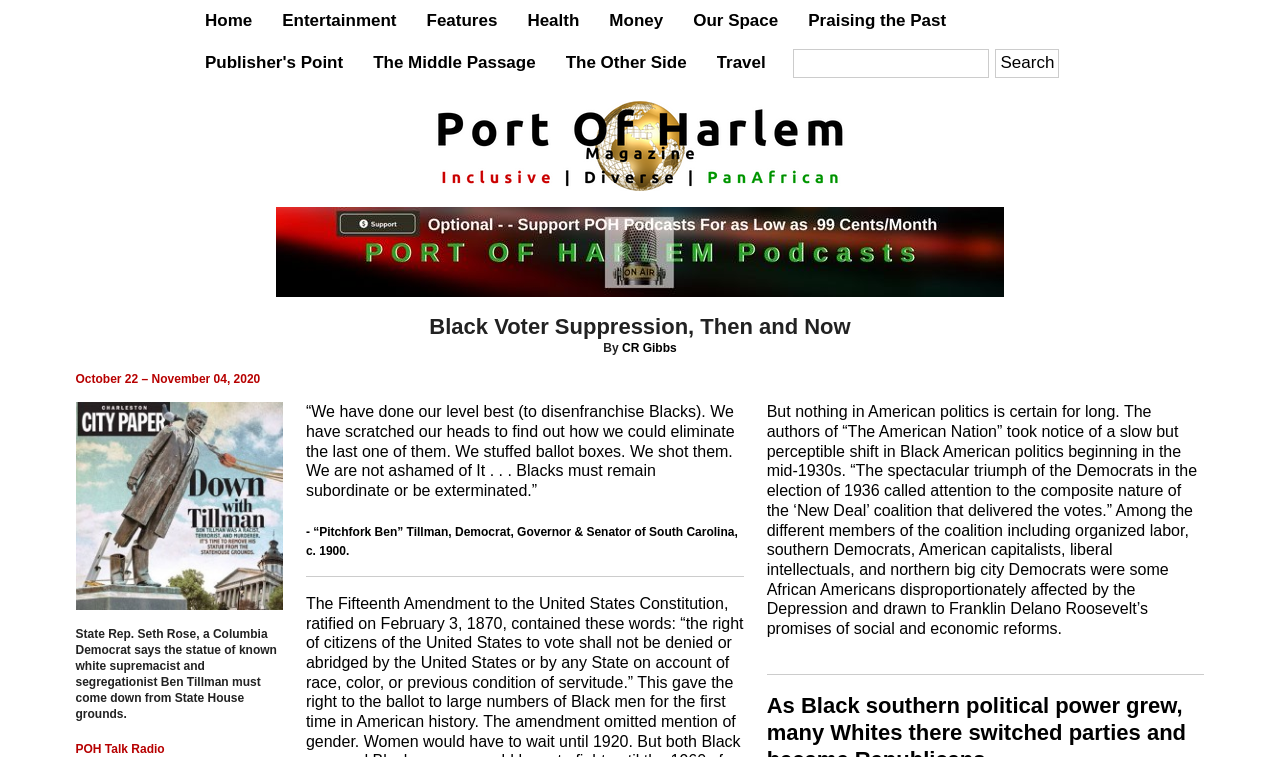Give the bounding box coordinates for the element described by: "Sonny Liston Vs Mike Tyson".

None